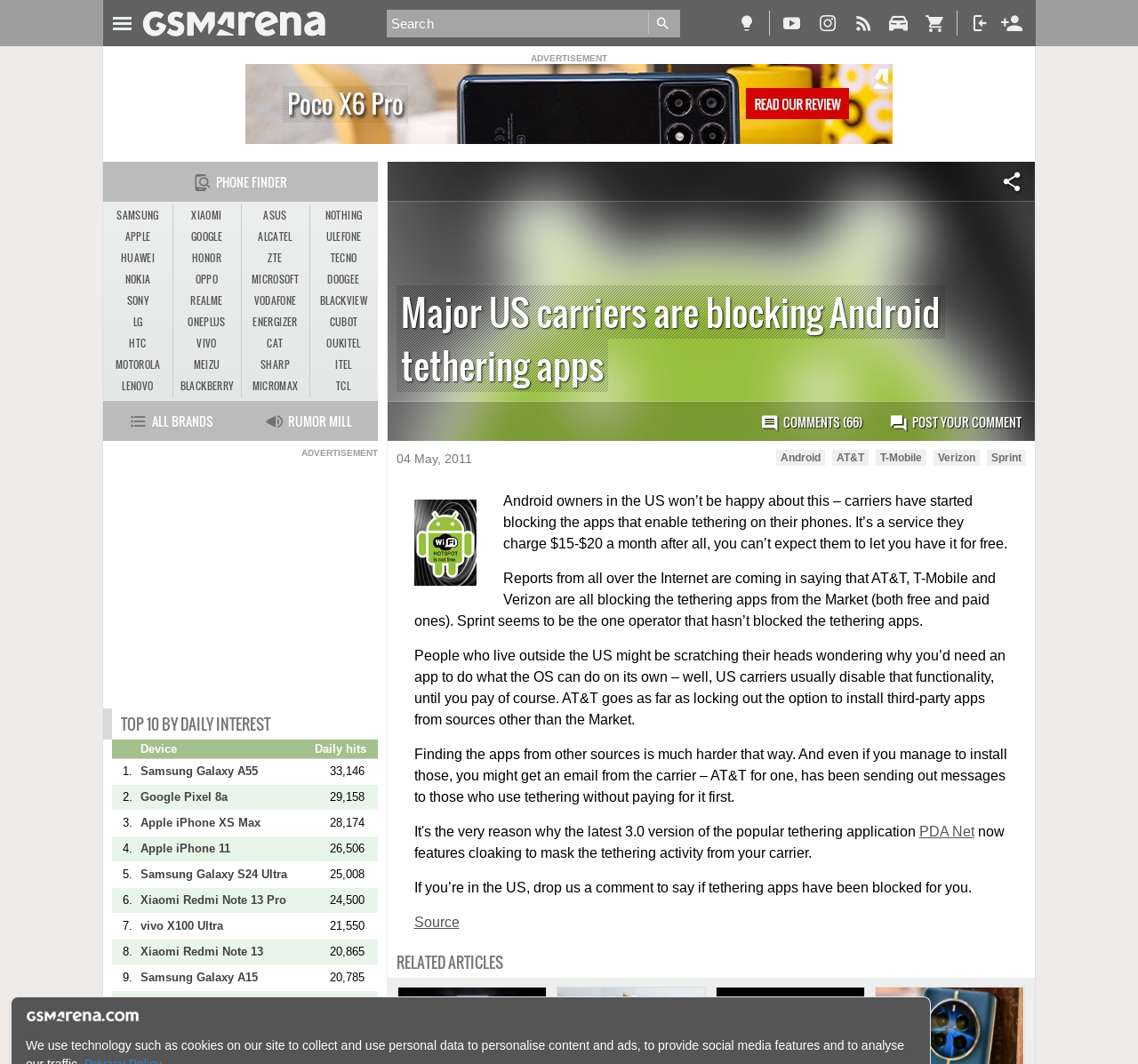Please identify the bounding box coordinates of the element I should click to complete this instruction: 'Log in'. The coordinates should be given as four float numbers between 0 and 1, like this: [left, top, right, bottom].

[0.845, 0.01, 0.875, 0.033]